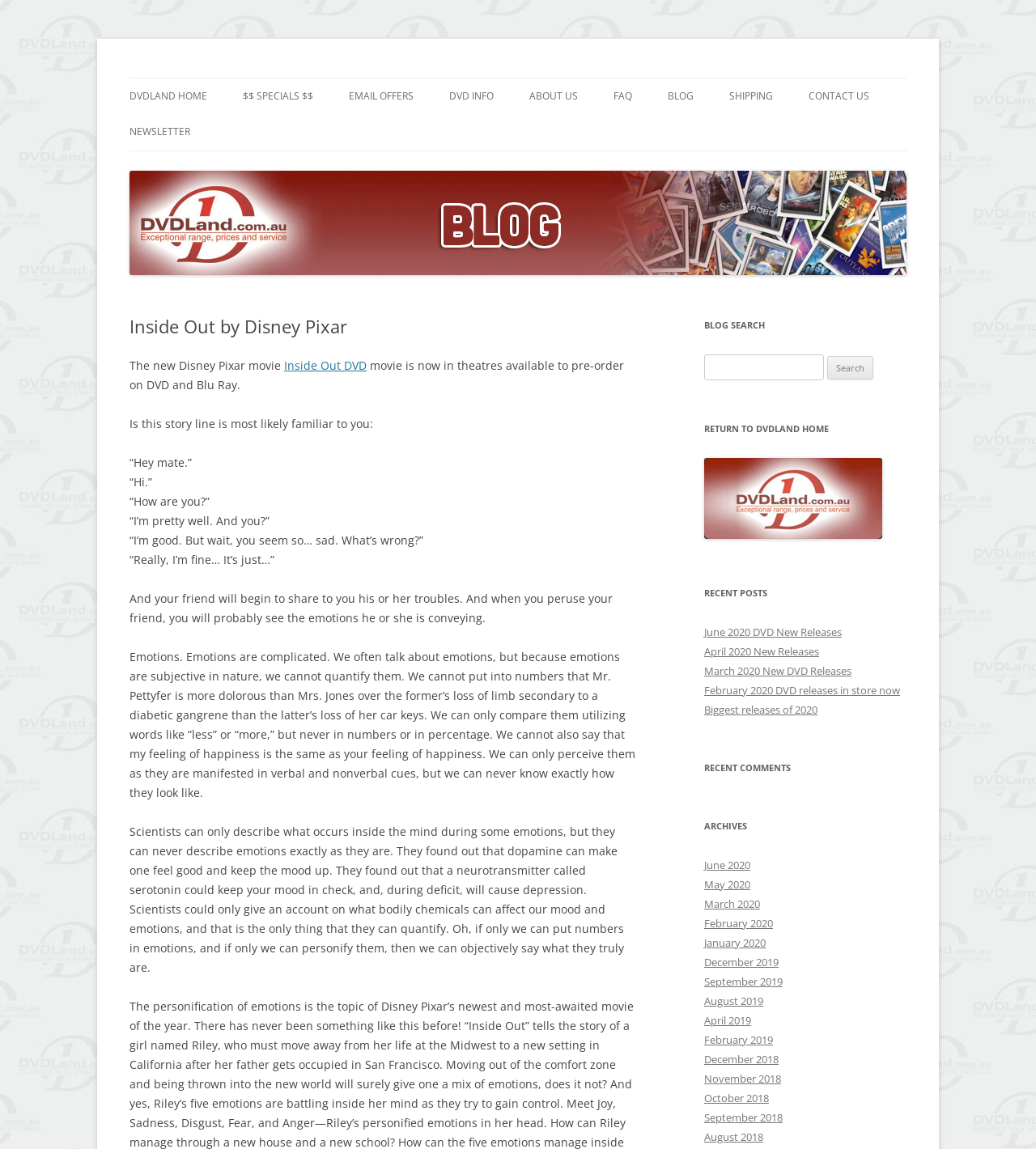What is the topic of the blog post?
Based on the screenshot, provide your answer in one word or phrase.

The movie Inside Out